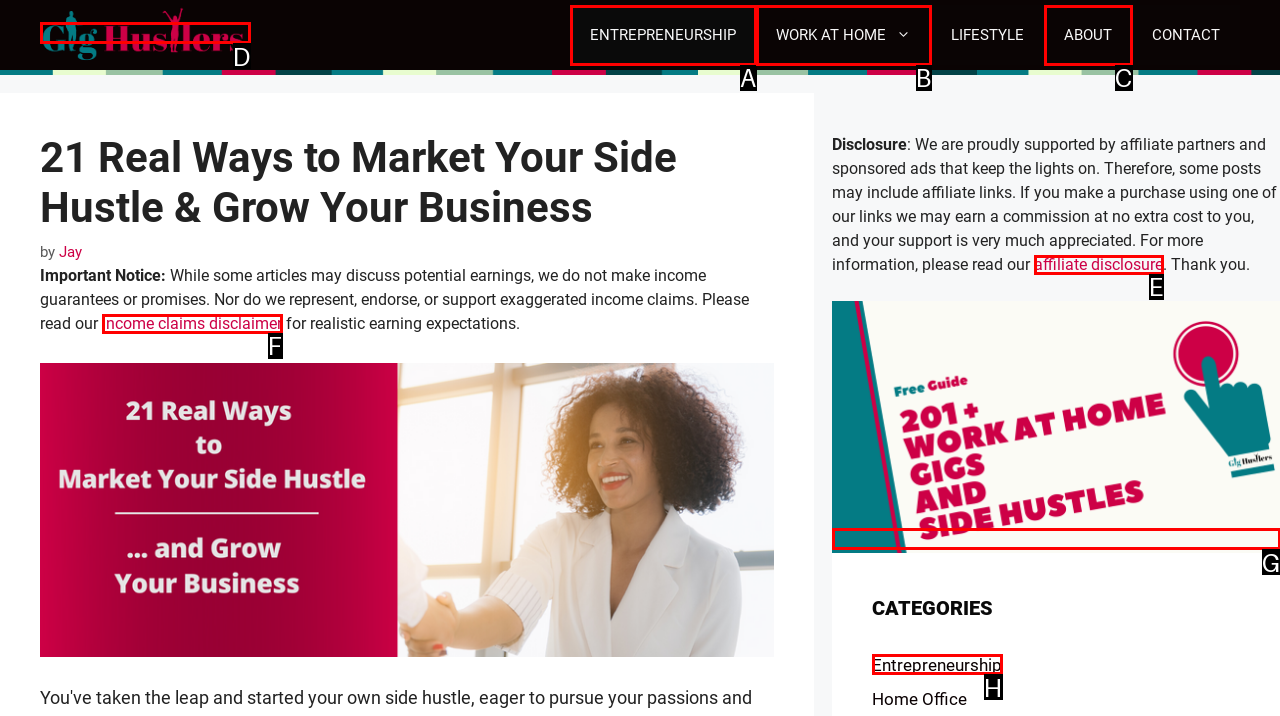Given the description: income claims disclaimer, identify the corresponding option. Answer with the letter of the appropriate option directly.

F